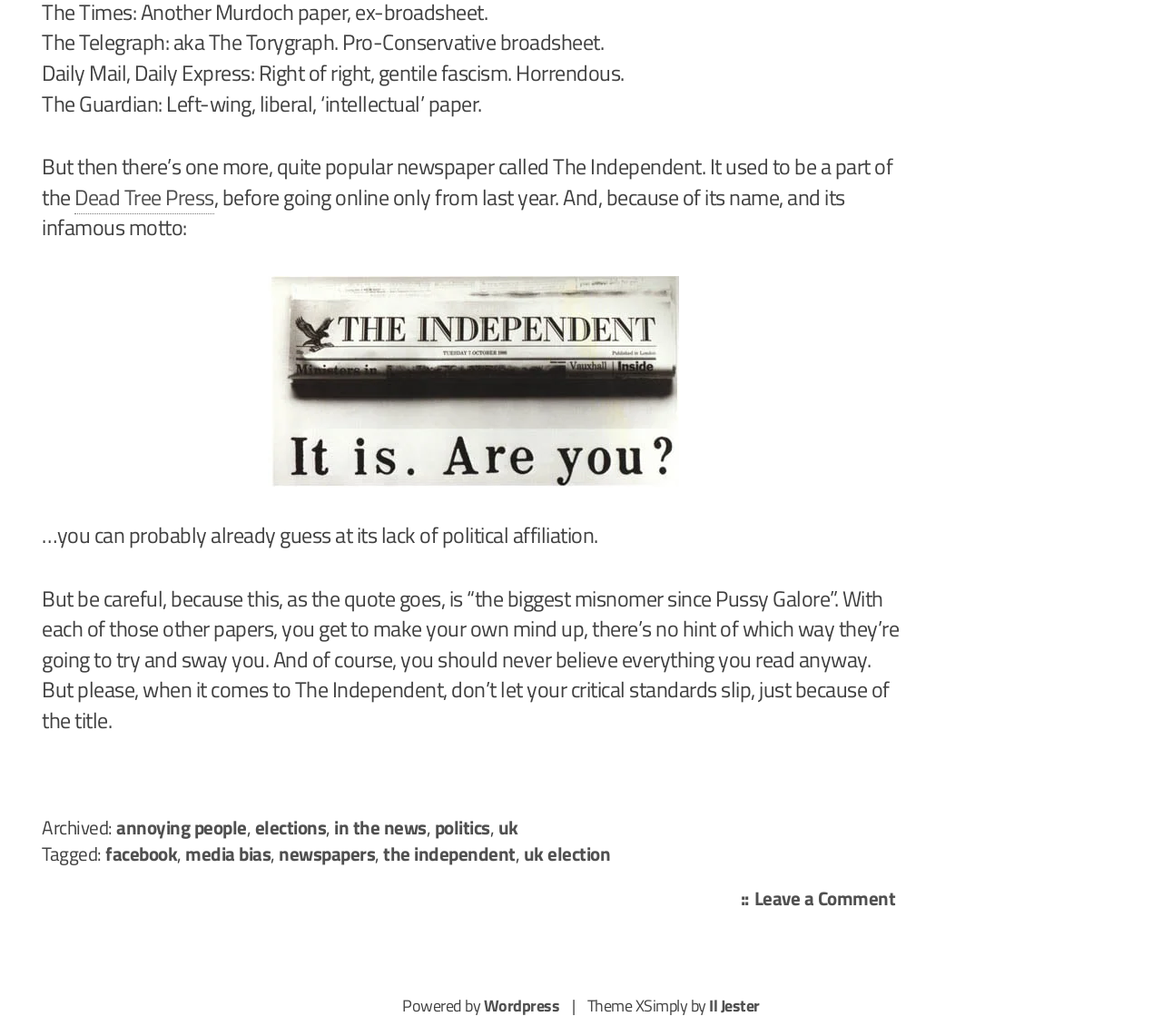Please answer the following question using a single word or phrase: 
What is the nickname of The Telegraph?

The Torygraph